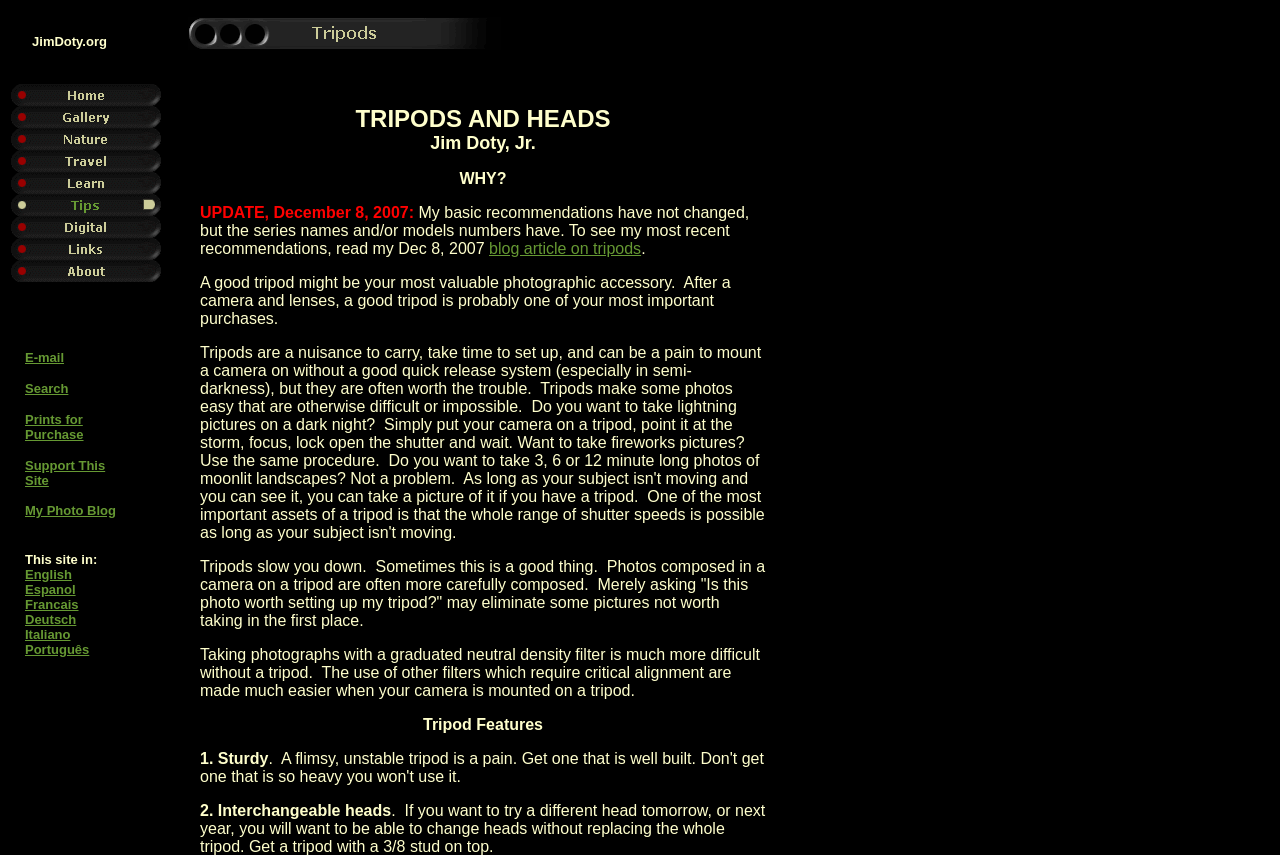Using the provided description: "INDEX", find the bounding box coordinates of the corresponding UI element. The output should be four float numbers between 0 and 1, in the format [left, top, right, bottom].

None